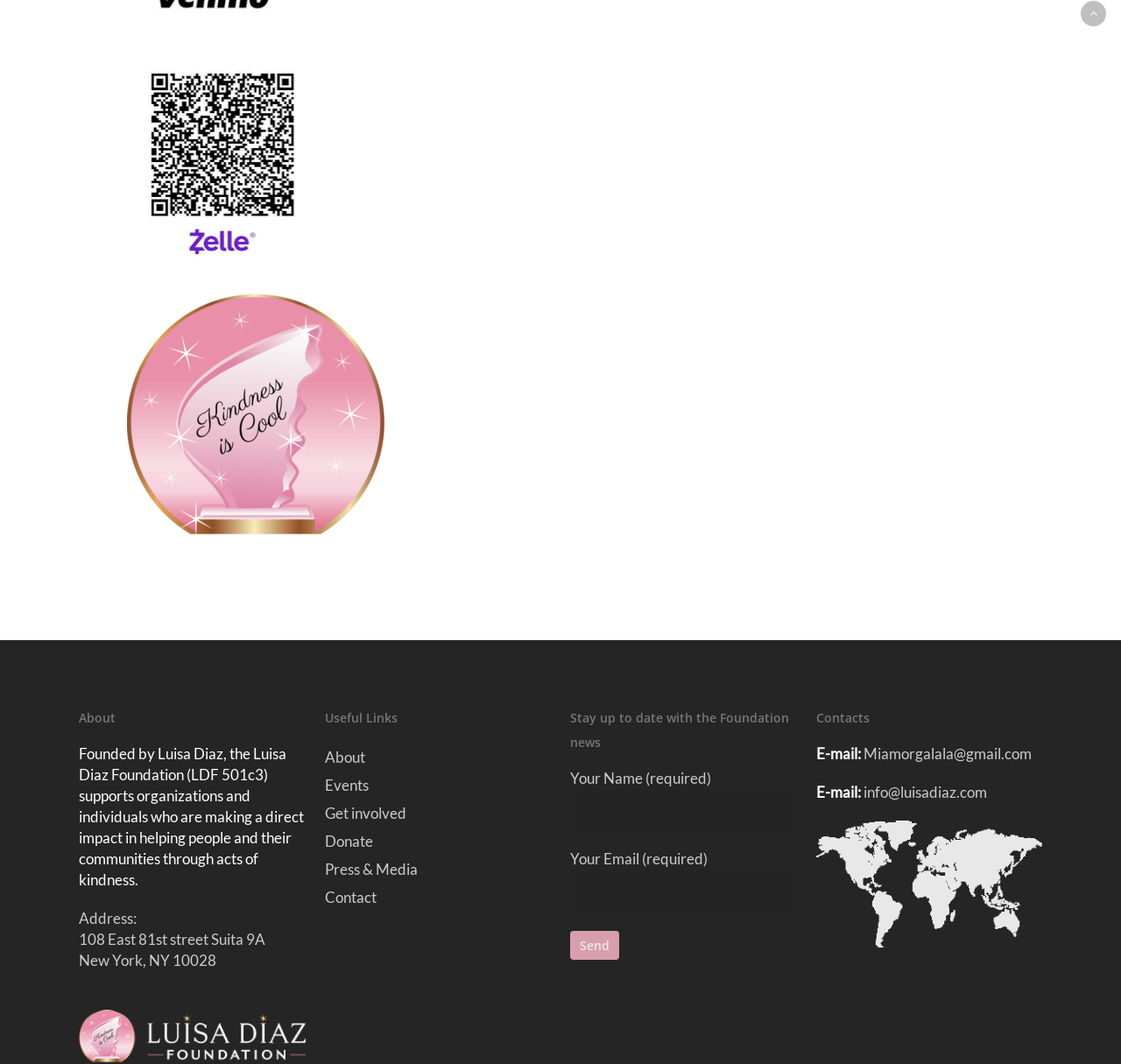Using the description: "parent_node: EMAIL: INFO@LUISADIAZ.COM", determine the UI element's bounding box coordinates. Ensure the coordinates are in the format of four float numbers between 0 and 1, i.e., [left, top, right, bottom].

[0.964, 0.001, 0.987, 0.025]